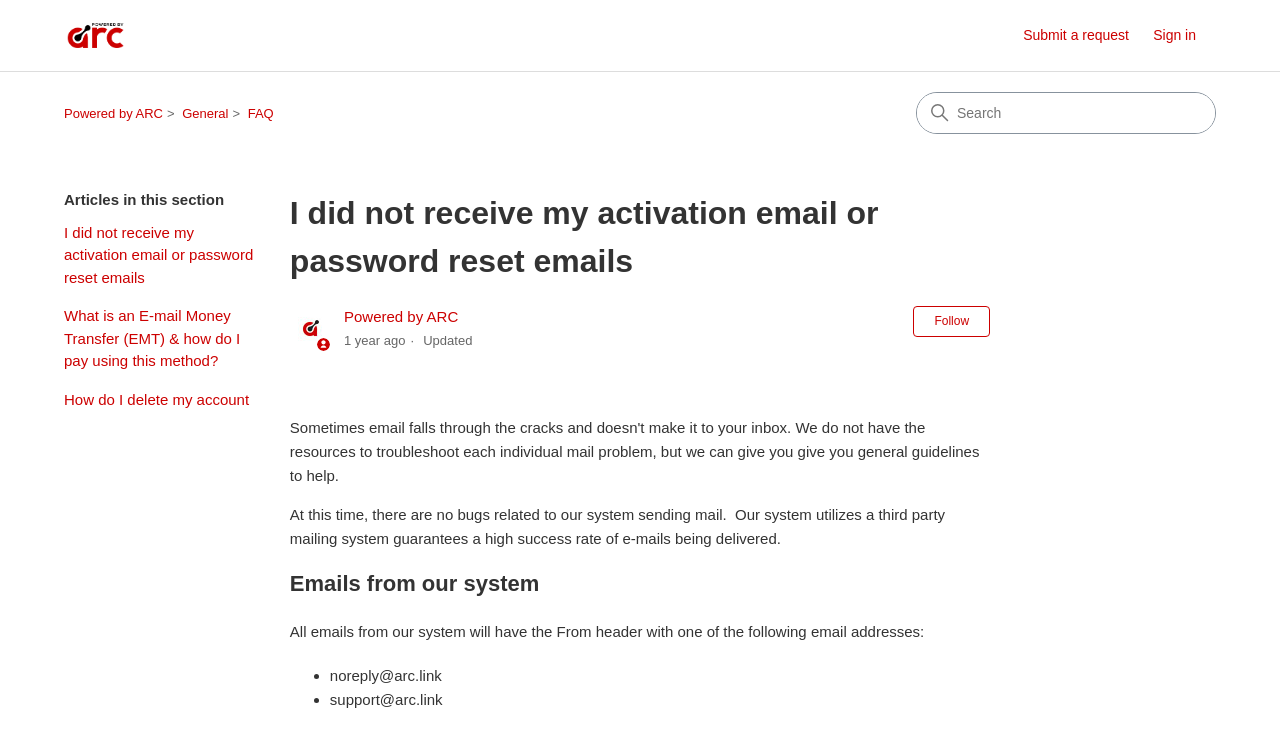Find and provide the bounding box coordinates for the UI element described with: "Powered by ARC".

[0.269, 0.421, 0.358, 0.444]